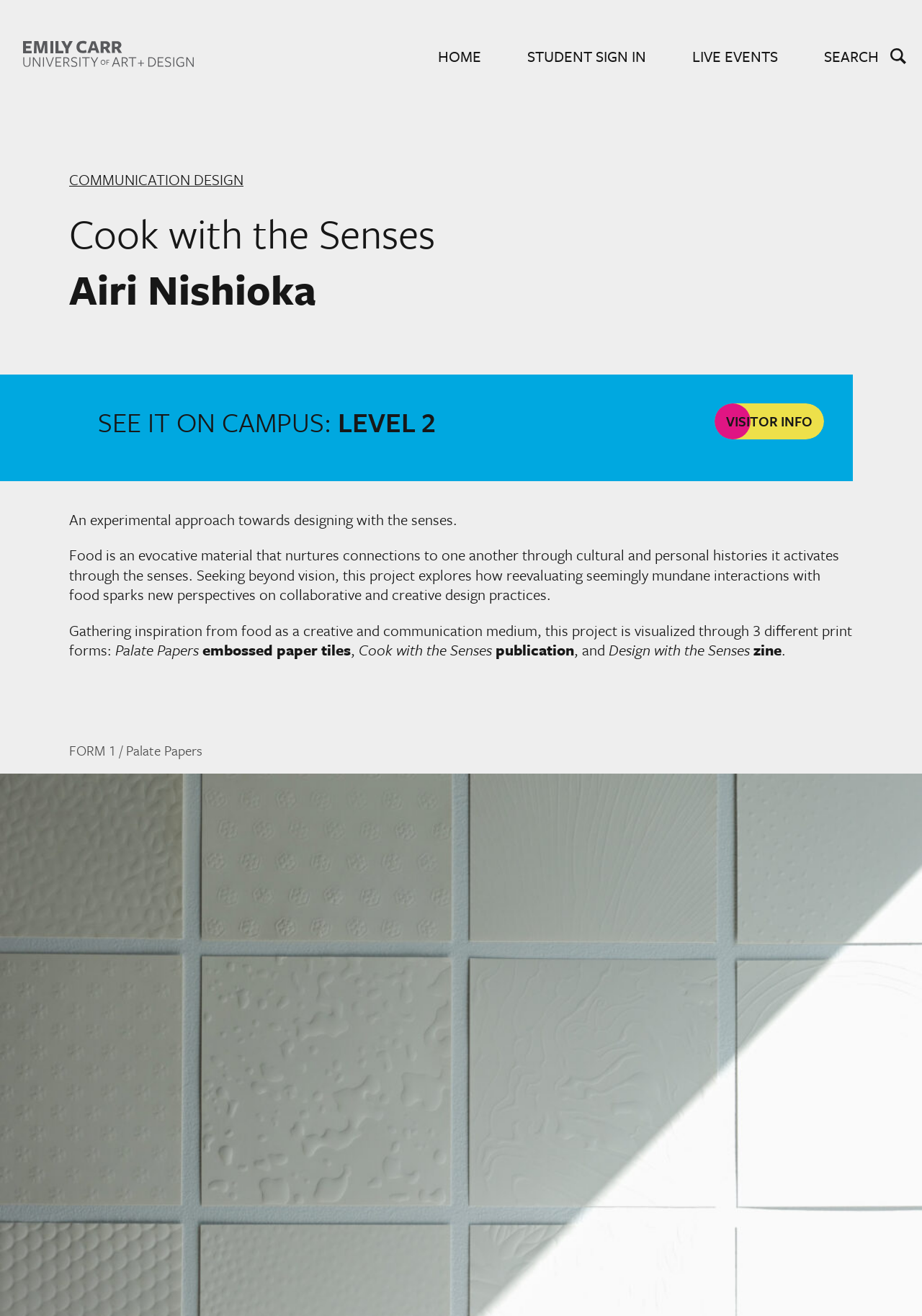Identify the bounding box coordinates for the UI element described as follows: "SearchSearch Icon". Ensure the coordinates are four float numbers between 0 and 1, formatted as [left, top, right, bottom].

[0.894, 0.036, 0.988, 0.05]